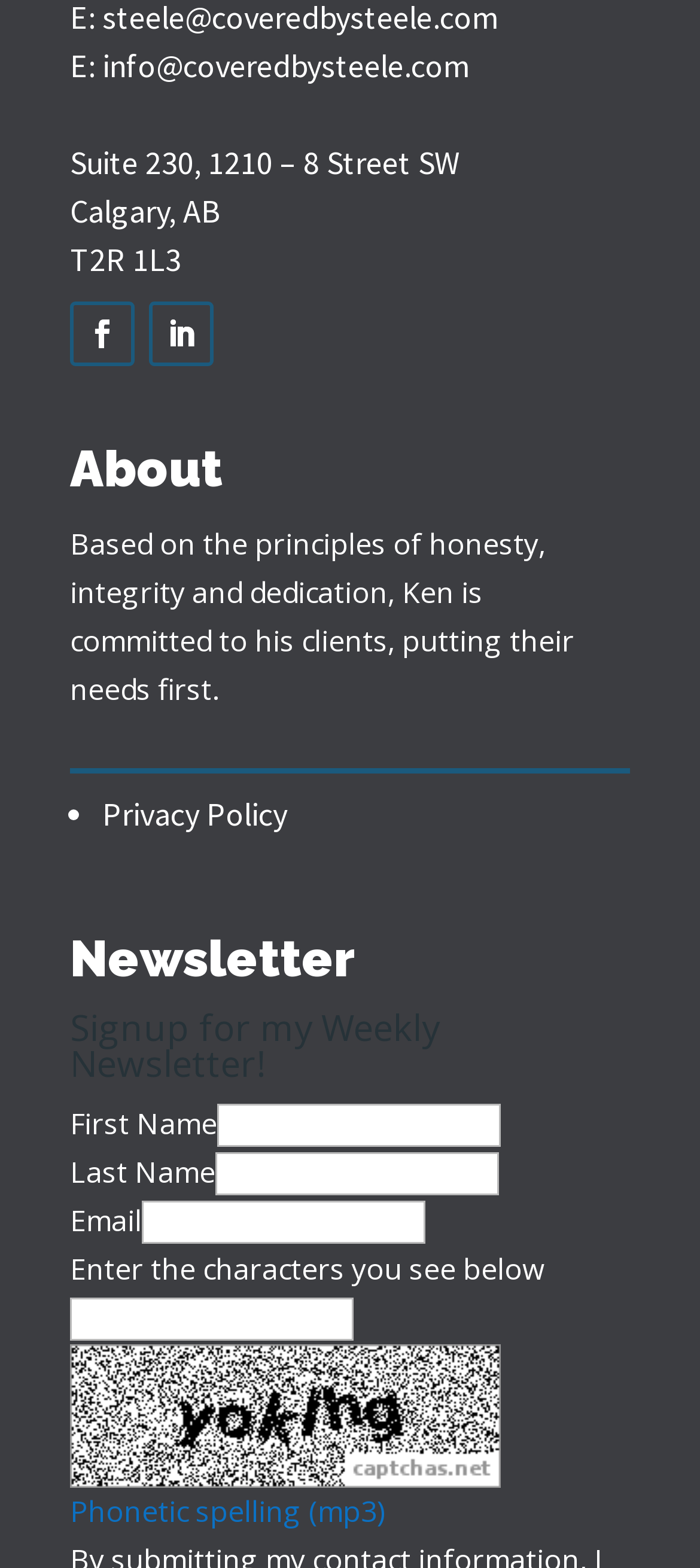What is the principle Ken is committed to?
Using the image provided, answer with just one word or phrase.

Honesty, integrity, dedication